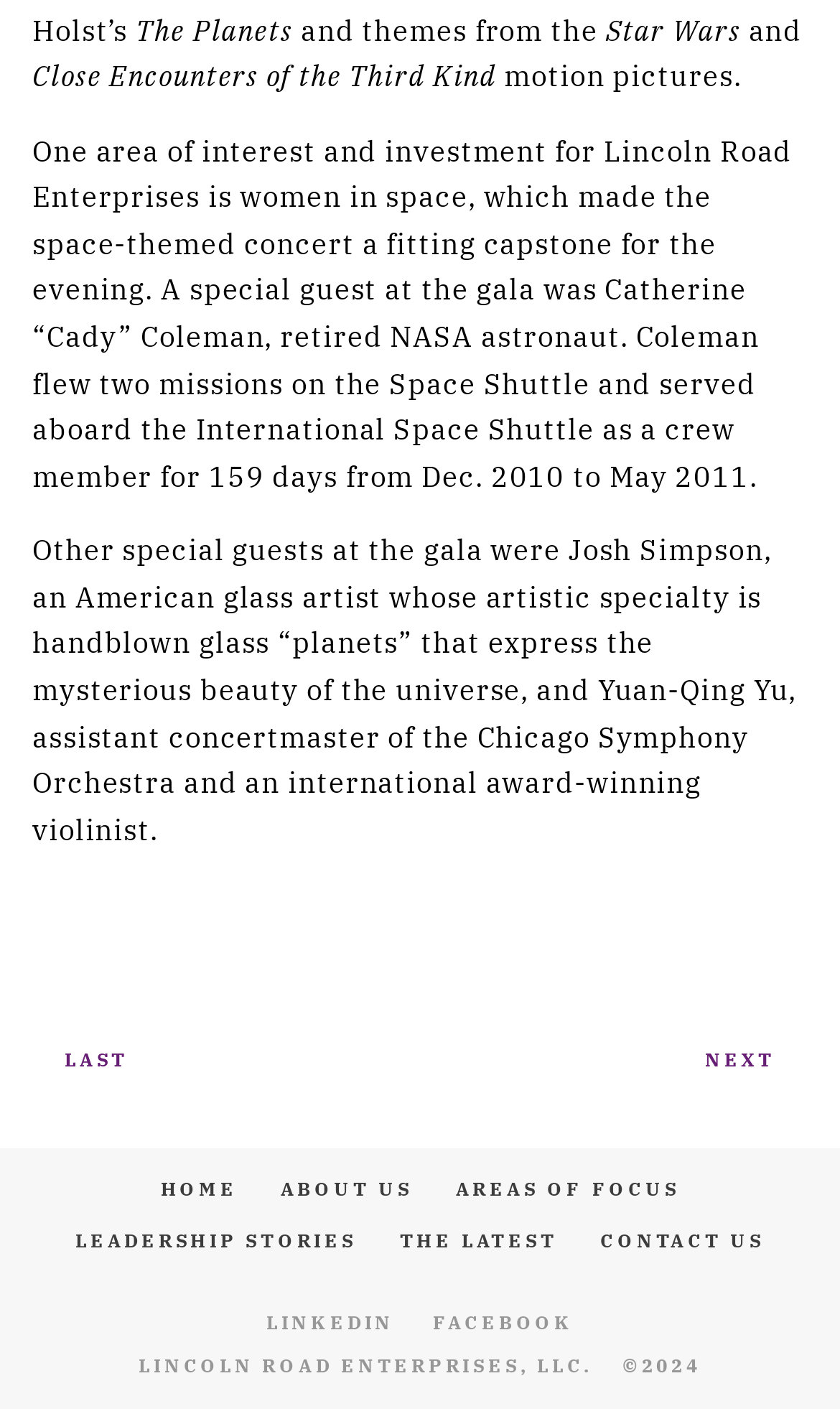Answer with a single word or phrase: 
What is the name of the company?

Lincoln Road Enterprises, LLC.